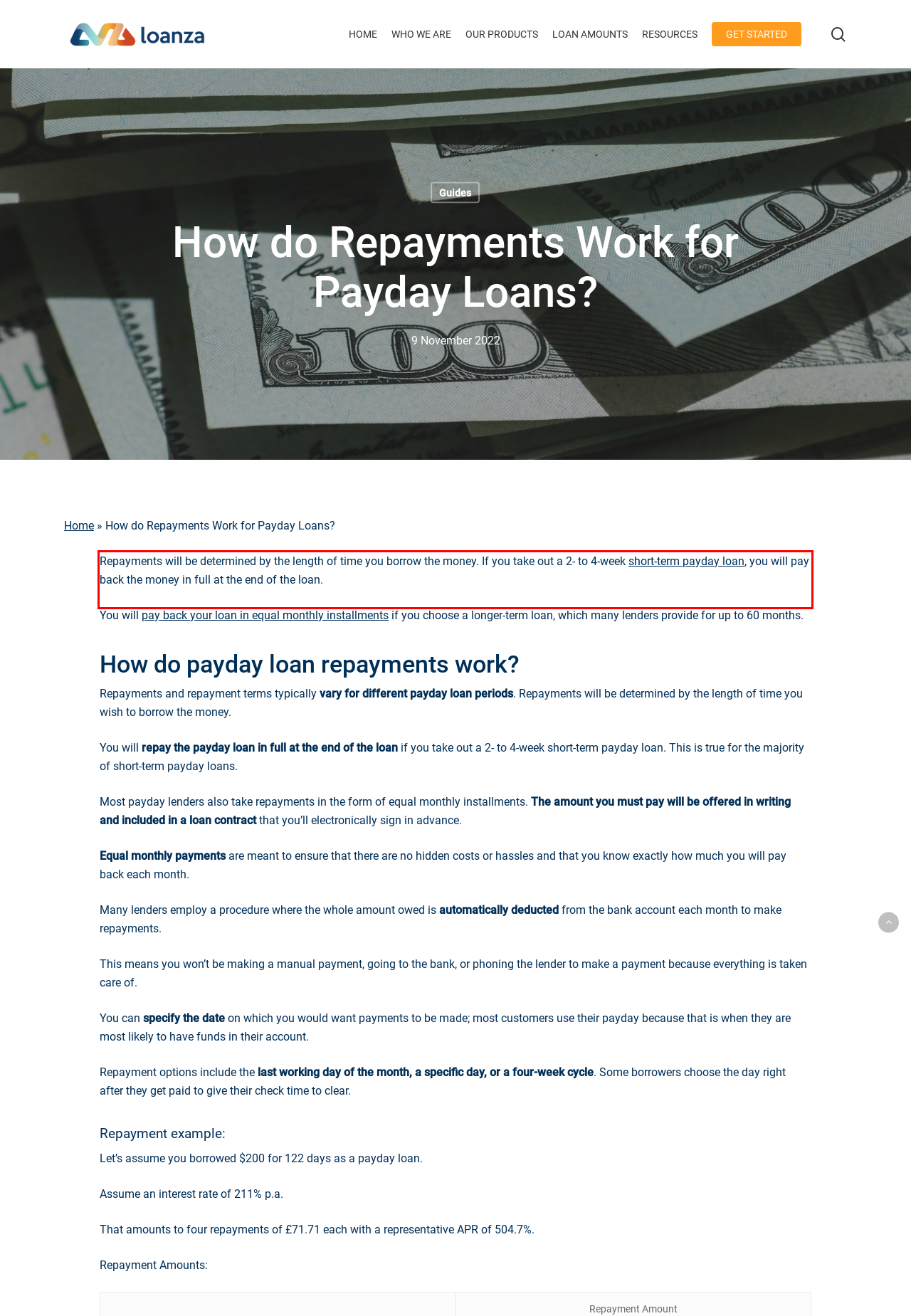Using the provided screenshot of a webpage, recognize and generate the text found within the red rectangle bounding box.

Repayments will be determined by the length of time you borrow the money. If you take out a 2- to 4-week short-term payday loan, you will pay back the money in full at the end of the loan.